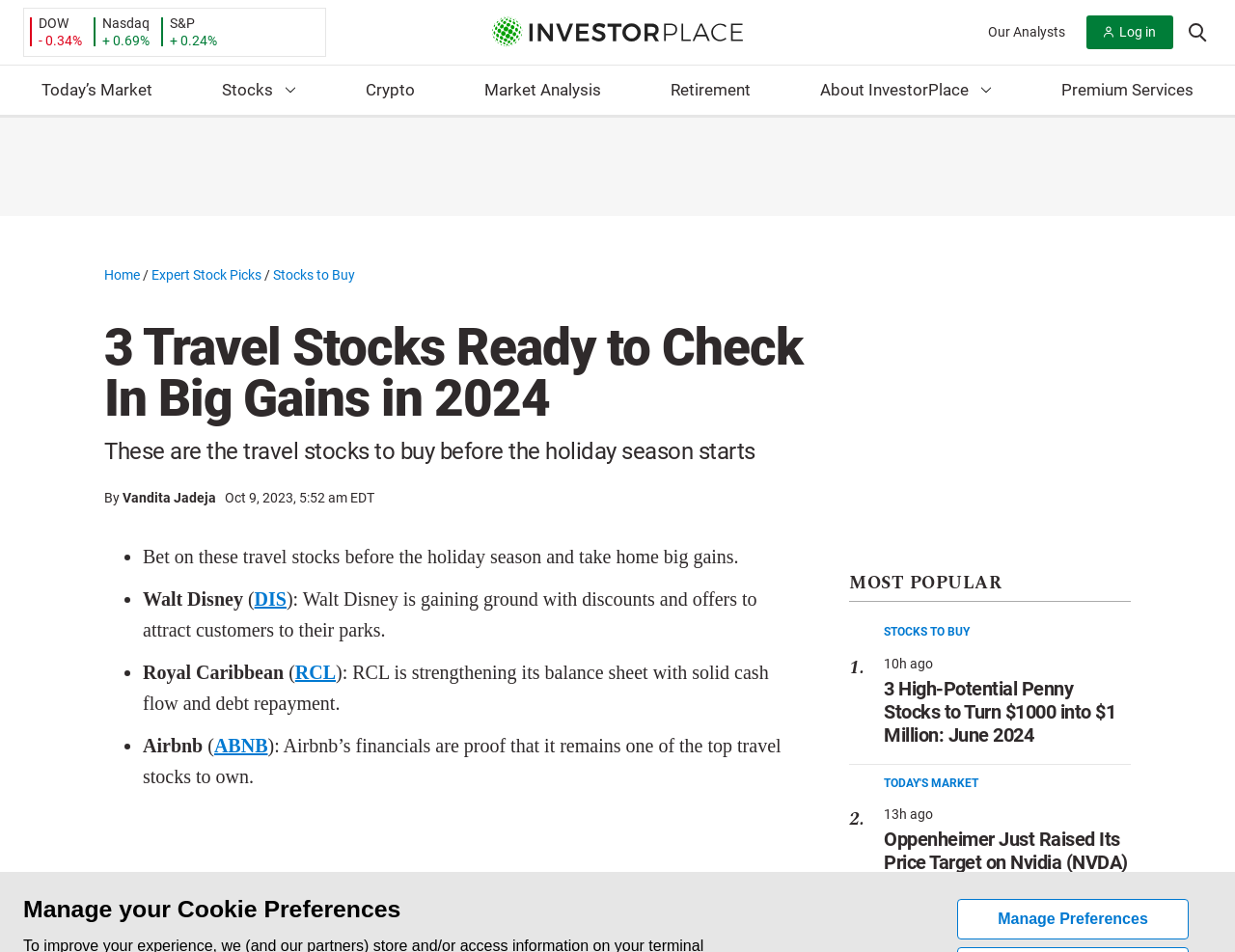When was the article published?
Give a detailed response to the question by analyzing the screenshot.

The publication date and time of the article are mentioned at the top of the article, below the author's name. The article was published on October 9, 2023, at 5:52 am EDT.